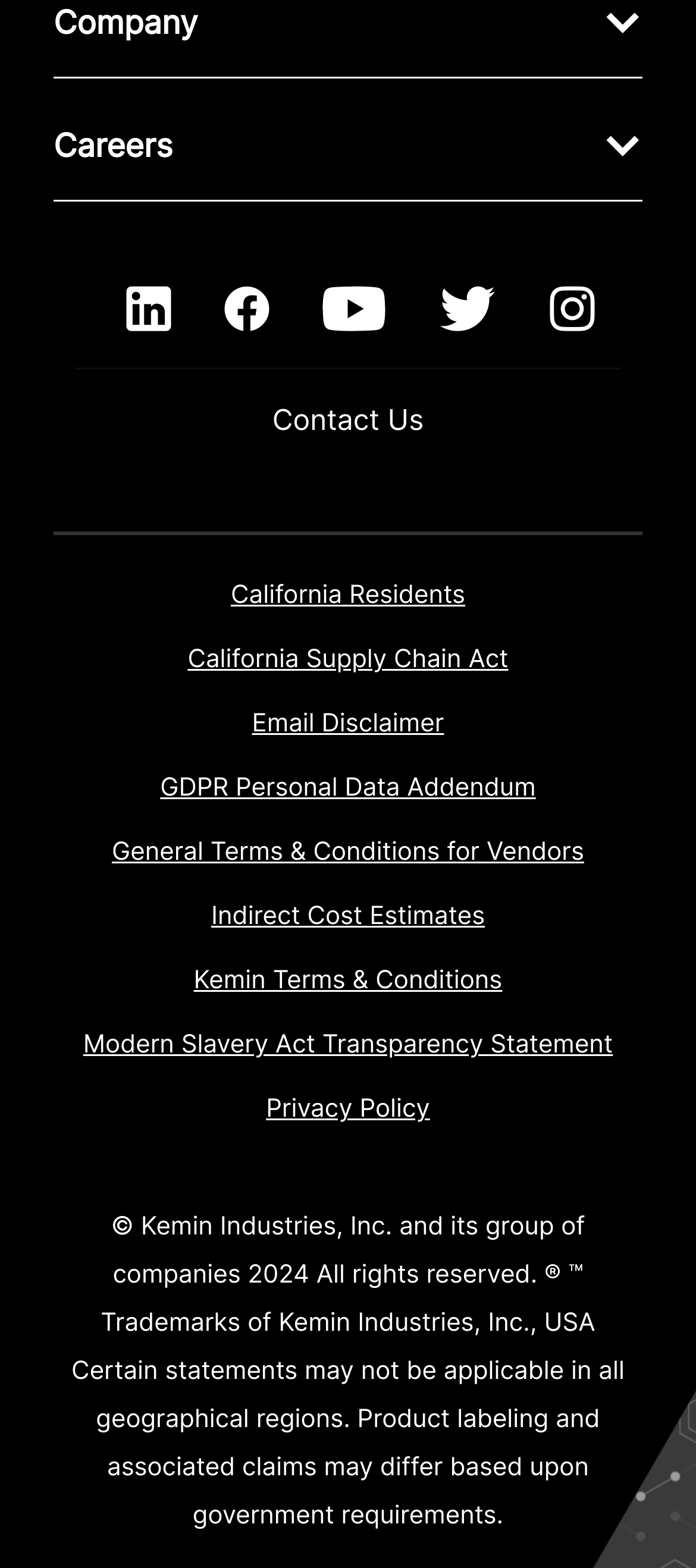Using the description "Indirect Cost Estimates", locate and provide the bounding box of the UI element.

[0.303, 0.575, 0.697, 0.594]